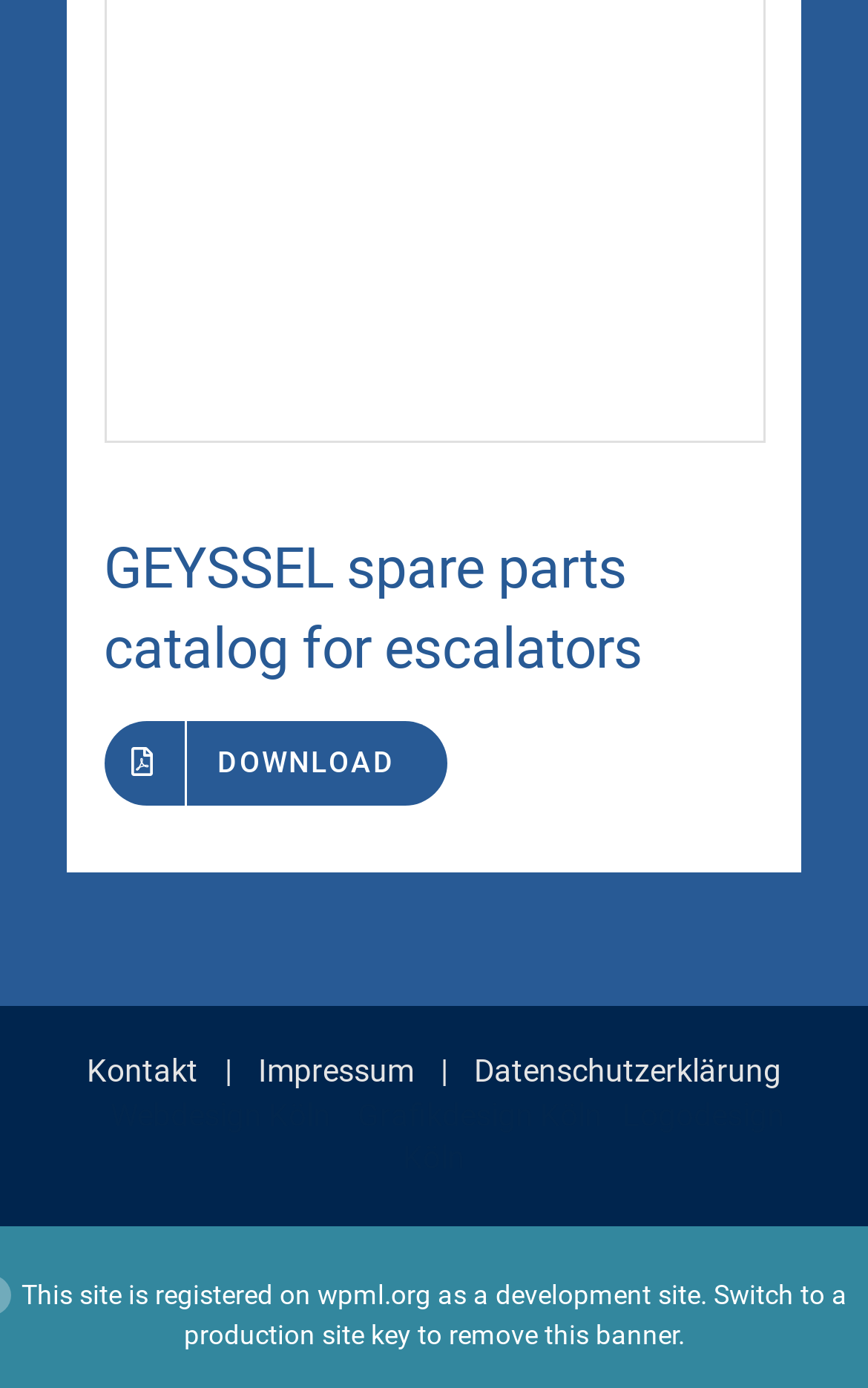From the given element description: "Kontakt", find the bounding box for the UI element. Provide the coordinates as four float numbers between 0 and 1, in the order [left, top, right, bottom].

[0.1, 0.758, 0.228, 0.784]